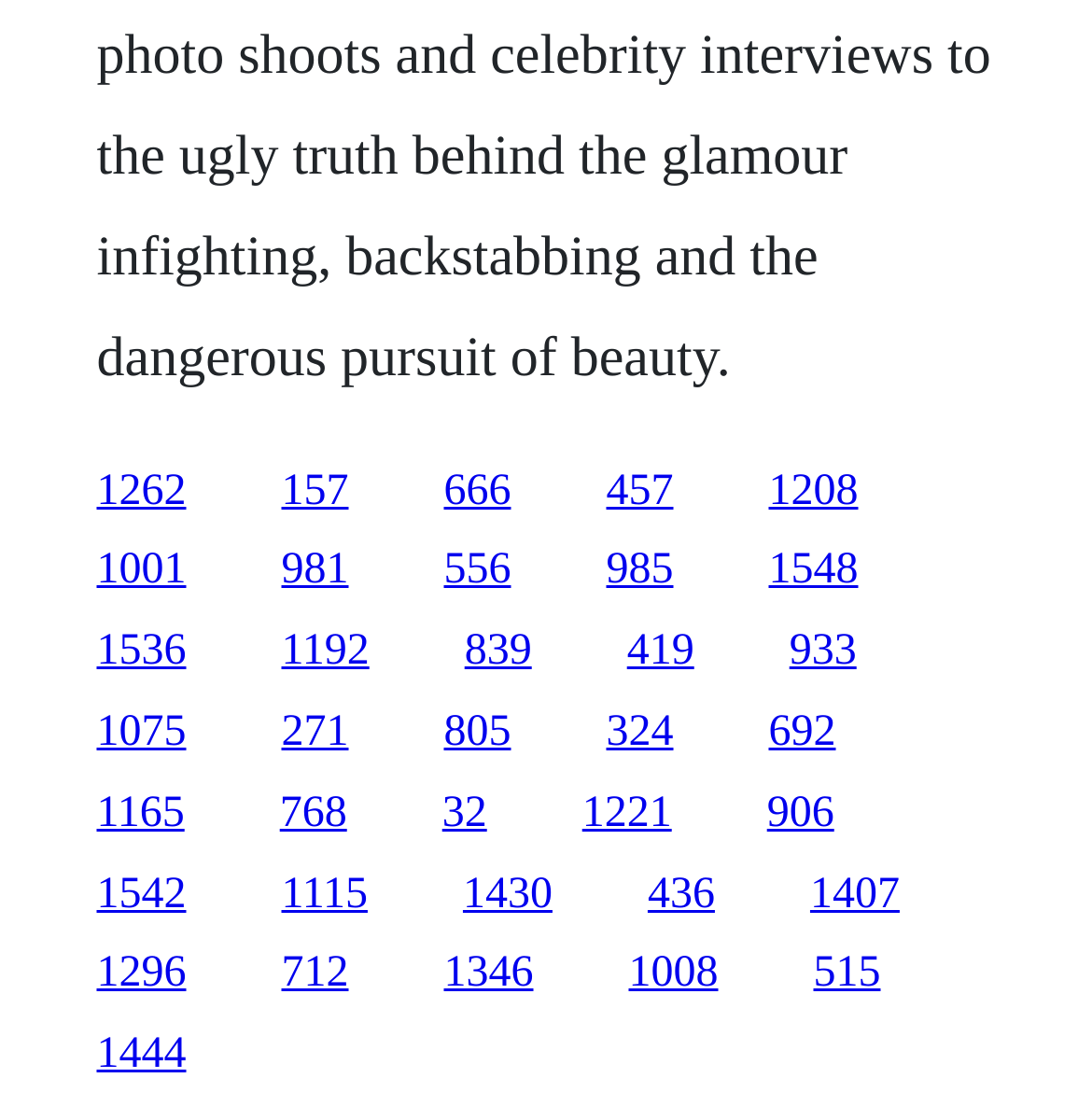Determine the bounding box coordinates of the region I should click to achieve the following instruction: "visit the third link". Ensure the bounding box coordinates are four float numbers between 0 and 1, i.e., [left, top, right, bottom].

[0.406, 0.416, 0.468, 0.459]